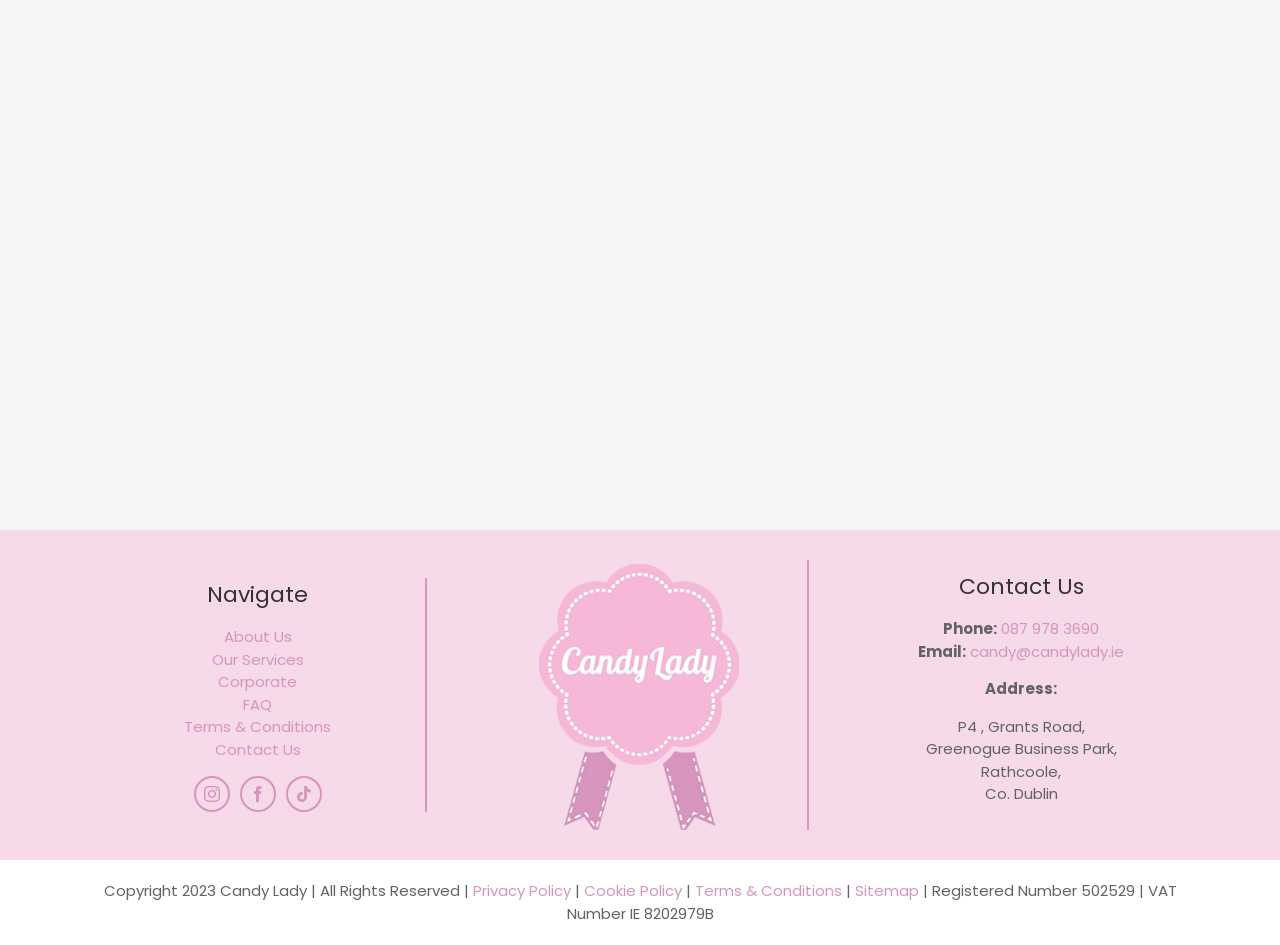Based on the image, give a detailed response to the question: What is the phone number of the company?

The phone number of the company can be found in the link element with the text '087 978 3690' which is located below the 'Phone:' static text.